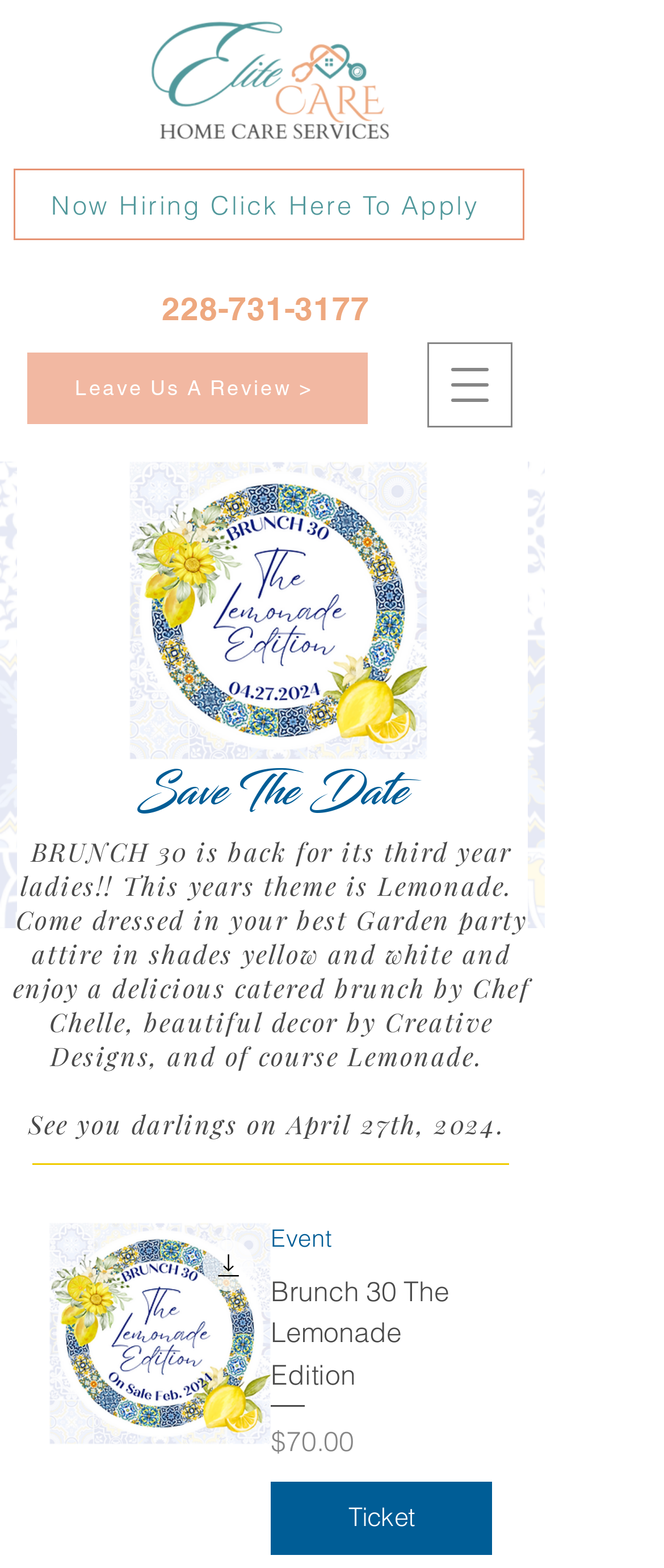Can you determine the bounding box coordinates of the area that needs to be clicked to fulfill the following instruction: "Write message"?

None